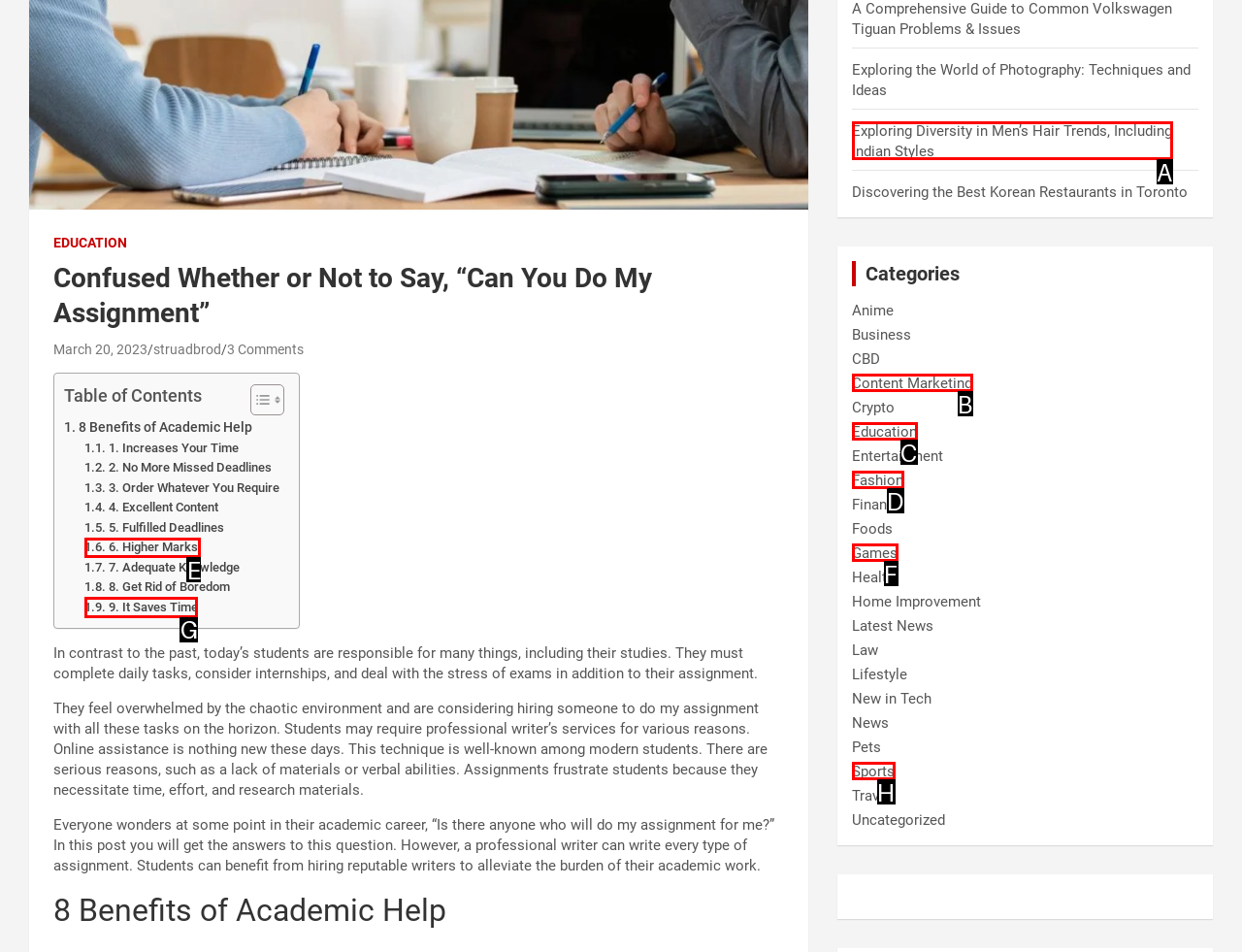From the description: 9. It Saves Time, select the HTML element that fits best. Reply with the letter of the appropriate option.

G